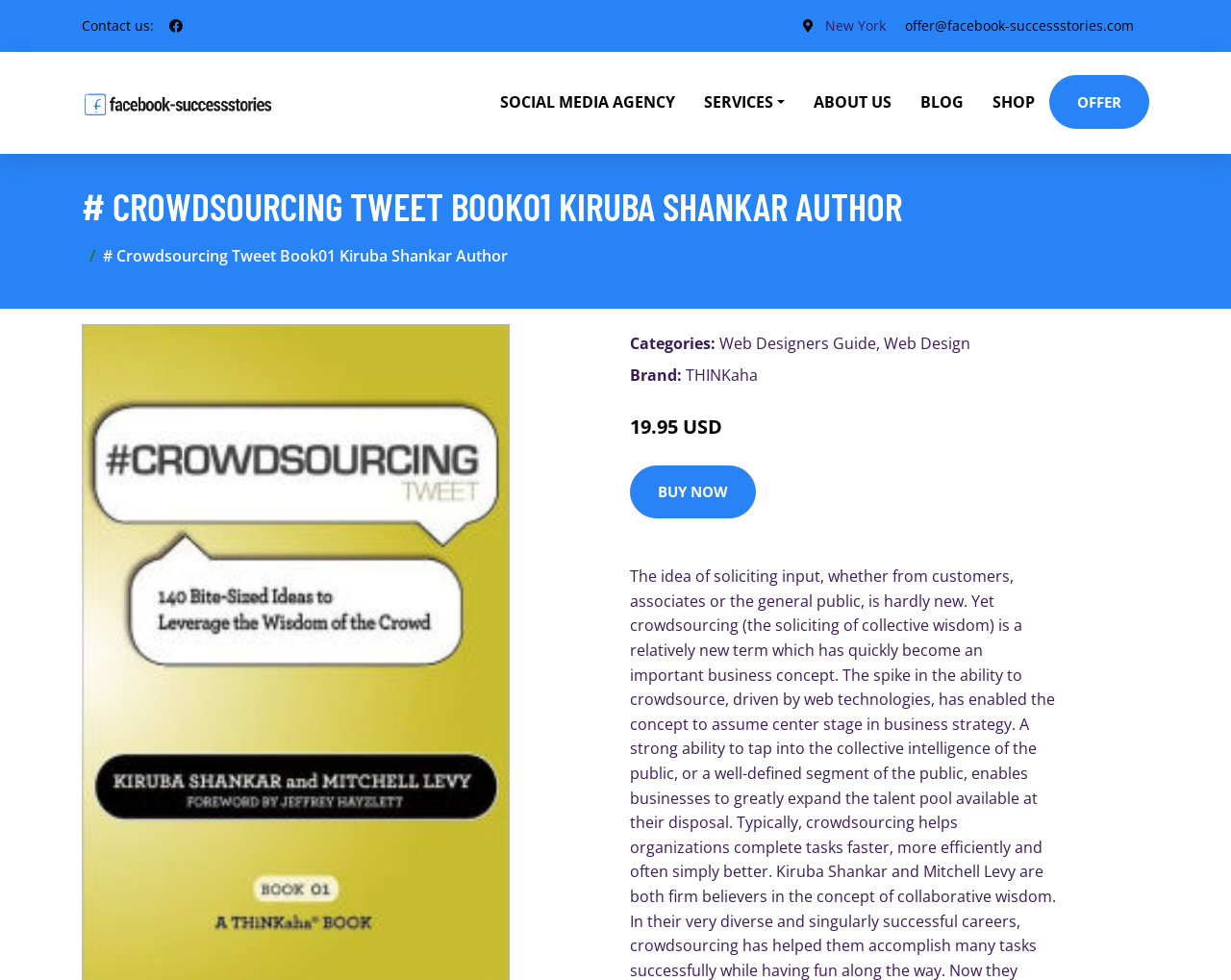Pinpoint the bounding box coordinates for the area that should be clicked to perform the following instruction: "View social profile".

[0.131, 0.008, 0.155, 0.046]